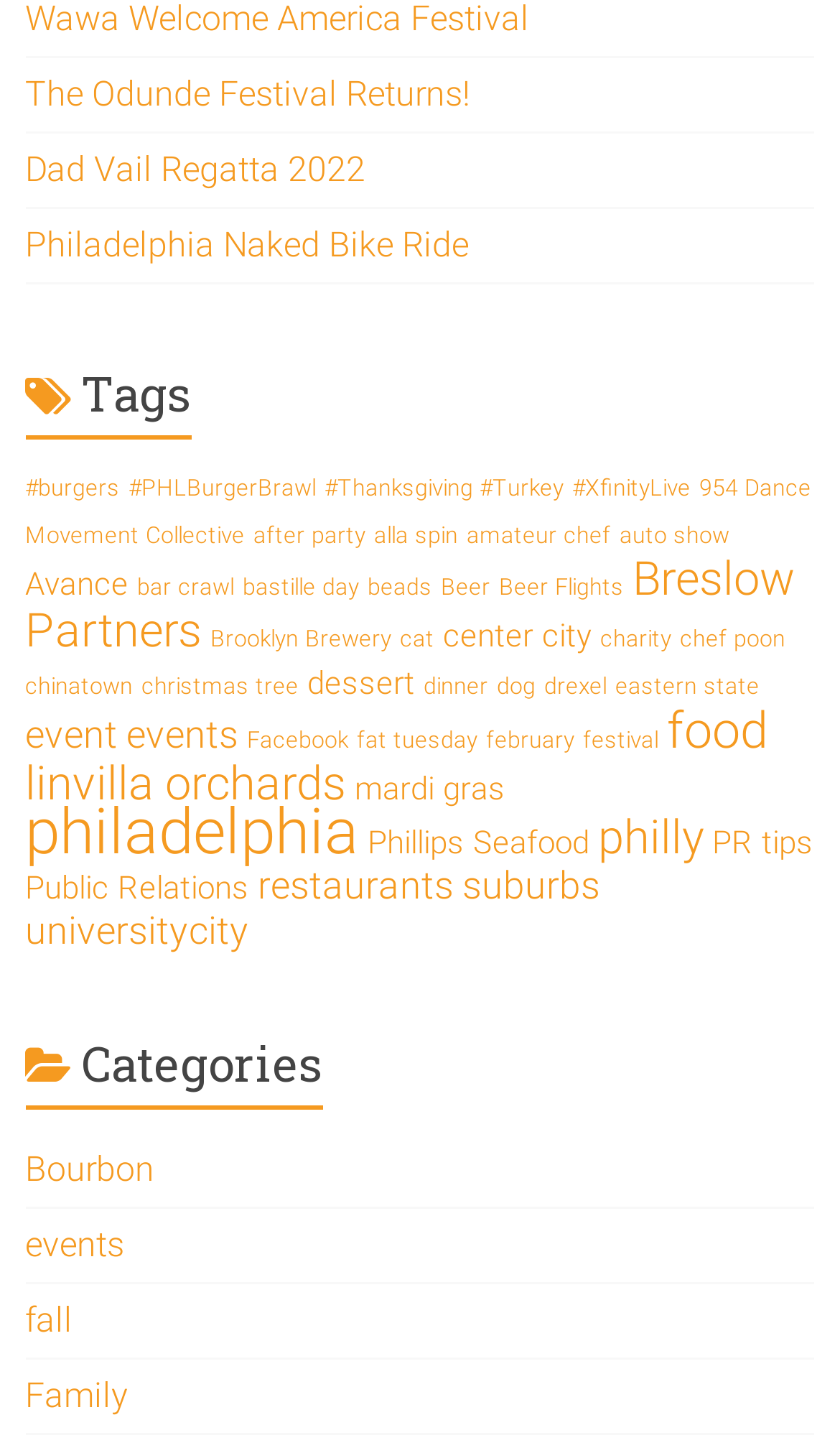Is the link 'Philadelphia Naked Bike Ride' above or below the link 'Dad Vail Regatta 2022'?
Offer a detailed and exhaustive answer to the question.

I compared the y1 and y2 coordinates of the bounding boxes of the two link elements and found that the y1 and y2 values of 'Philadelphia Naked Bike Ride' are smaller than those of 'Dad Vail Regatta 2022', indicating that 'Philadelphia Naked Bike Ride' is above 'Dad Vail Regatta 2022'.